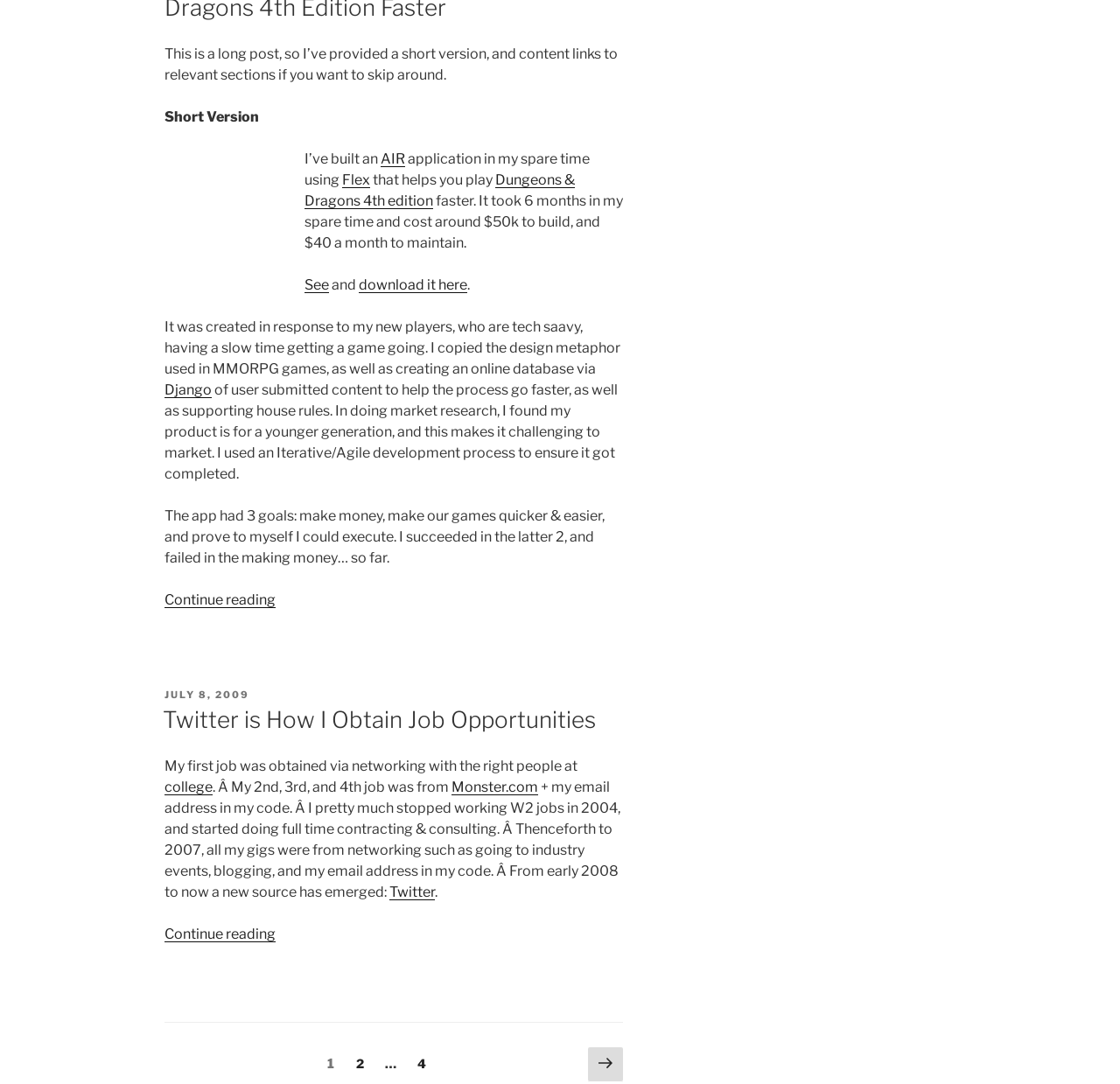Determine the bounding box coordinates for the clickable element to execute this instruction: "Check out the post 'Twitter is How I Obtain Job Opportunities'". Provide the coordinates as four float numbers between 0 and 1, i.e., [left, top, right, bottom].

[0.145, 0.651, 0.532, 0.676]